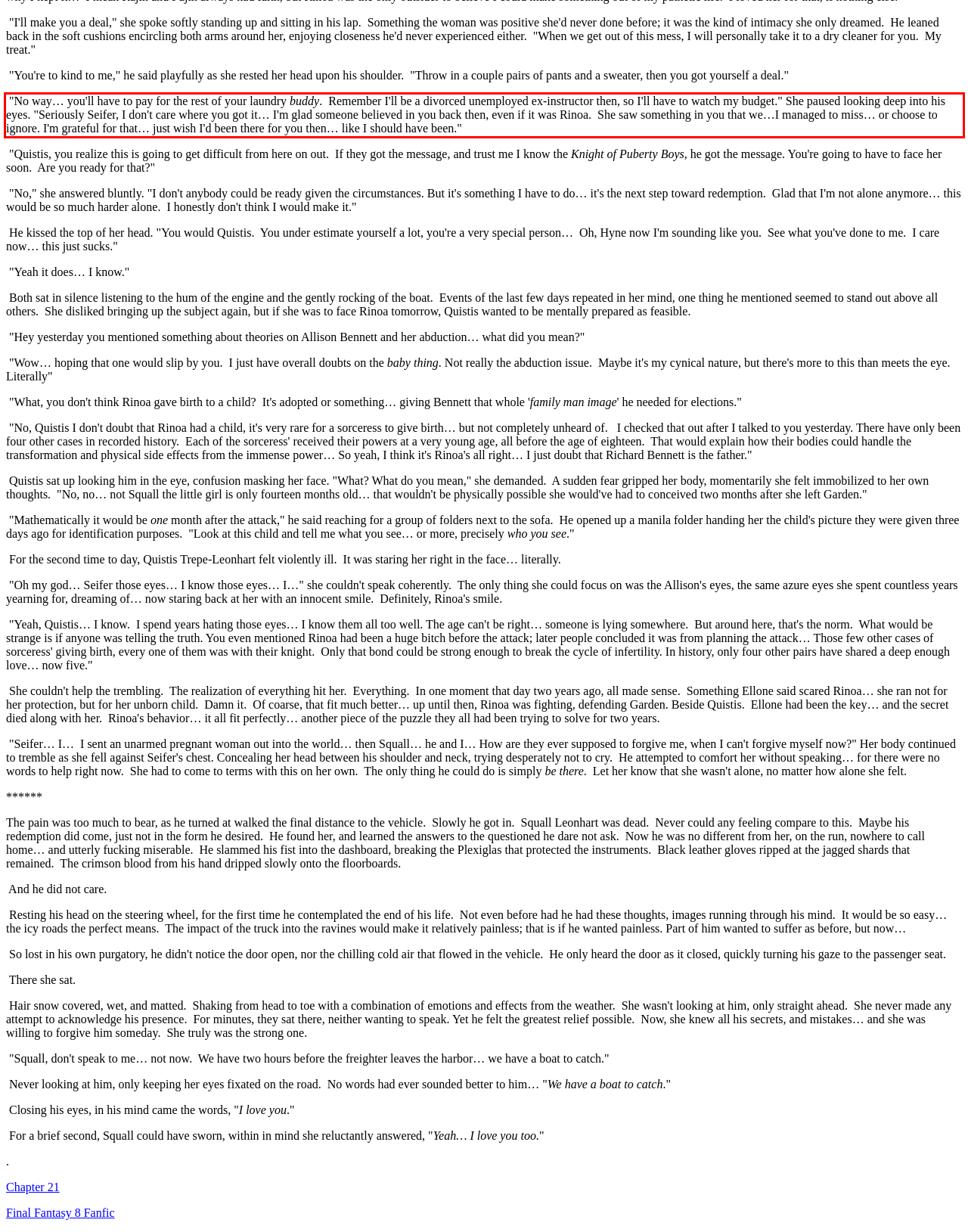Within the provided webpage screenshot, find the red rectangle bounding box and perform OCR to obtain the text content.

"No way… you'll have to pay for the rest of your laundry buddy. Remember I'll be a divorced unemployed ex-instructor then, so I'll have to watch my budget." She paused looking deep into his eyes. "Seriously Seifer, I don't care where you got it… I'm glad someone believed in you back then, even if it was Rinoa. She saw something in you that we…I managed to miss… or choose to ignore. I'm grateful for that… just wish I'd been there for you then… like I should have been."